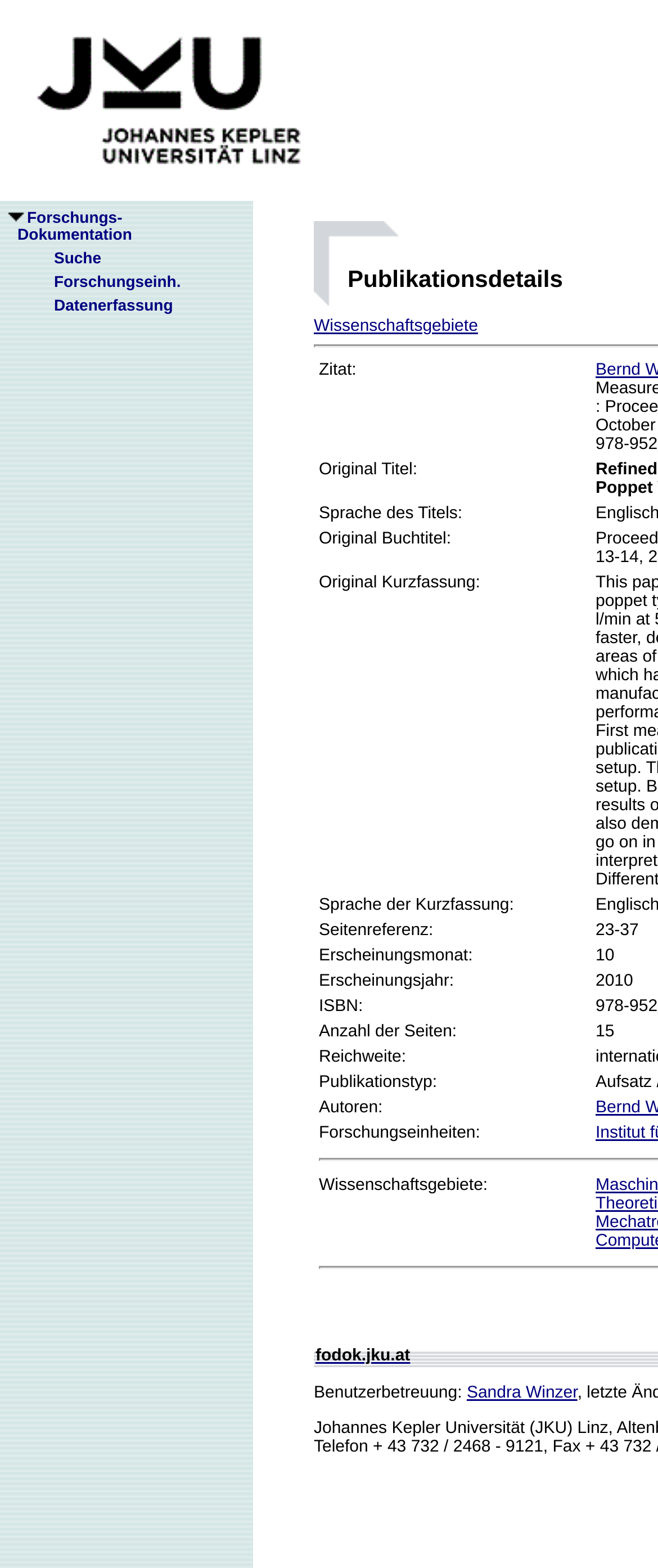Determine the bounding box coordinates of the element's region needed to click to follow the instruction: "View research areas". Provide these coordinates as four float numbers between 0 and 1, formatted as [left, top, right, bottom].

[0.477, 0.202, 0.726, 0.214]